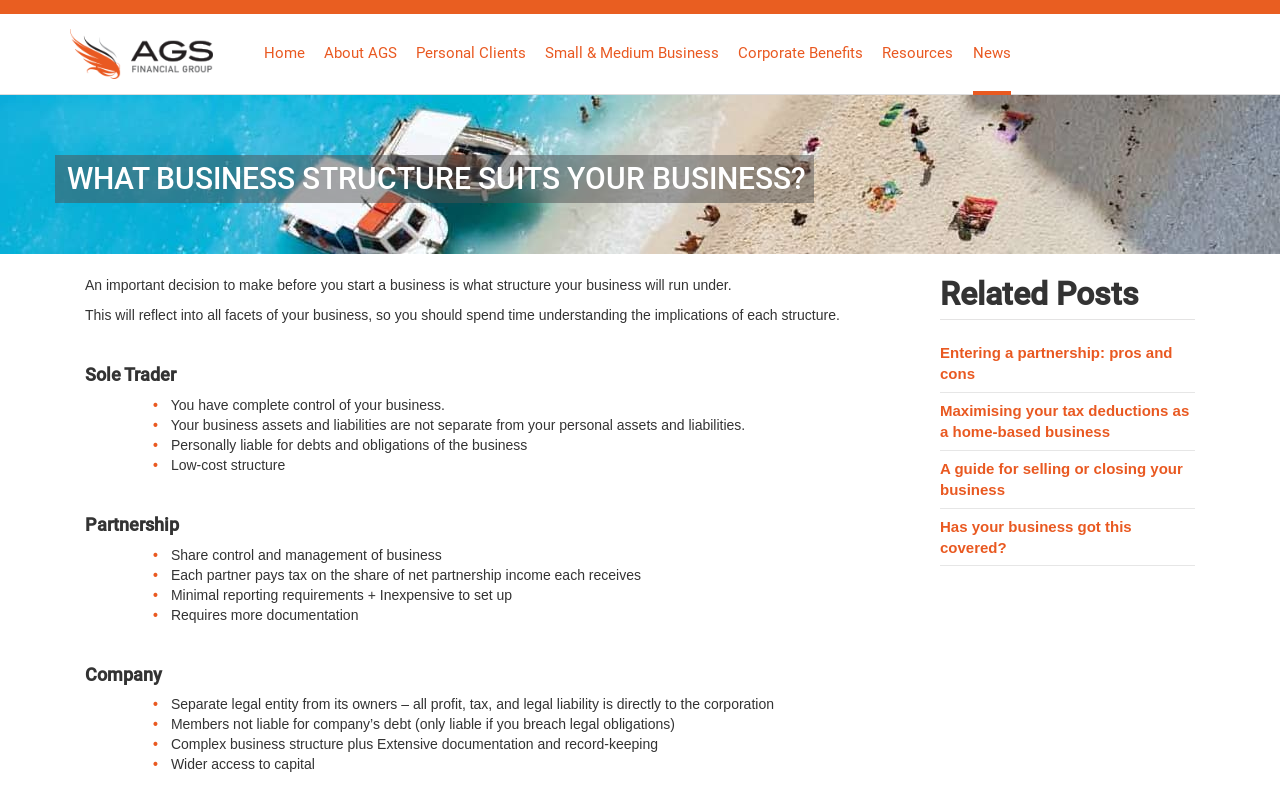Refer to the image and answer the question with as much detail as possible: How many related posts are listed?

I can see a section titled 'Related Posts' which lists four links to other articles. These links are 'Entering a partnership: pros and cons', 'Maximising your tax deductions as a home-based business', 'A guide for selling or closing your business', and 'Has your business got this covered?'. Therefore, there are four related posts listed.